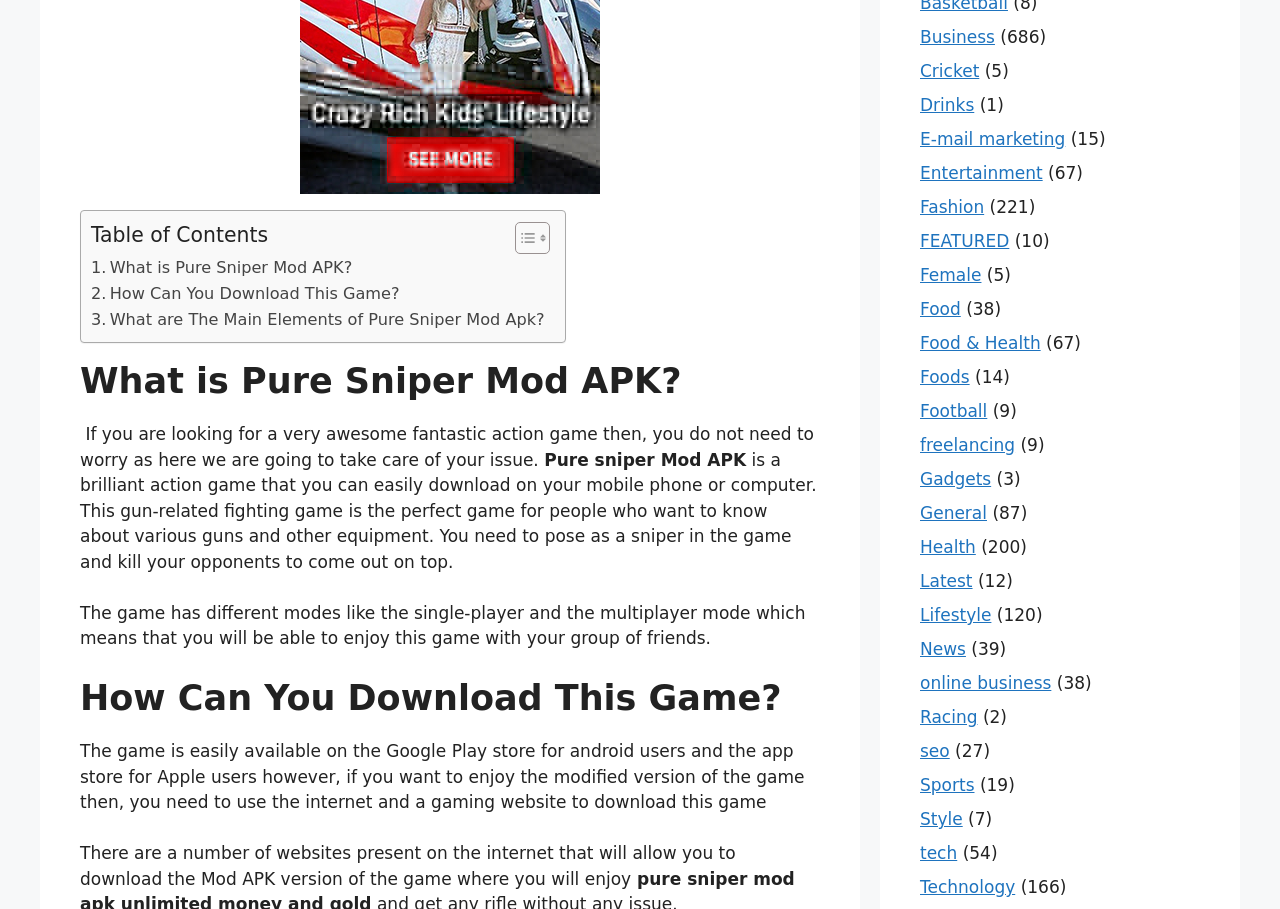Refer to the screenshot and give an in-depth answer to this question: What is the purpose of posing as a sniper in the game?

In the game Pure Sniper Mod APK, players need to pose as a sniper to kill their opponents. This is the main objective of the game, and players can enjoy this game with their friends in multiplayer mode.